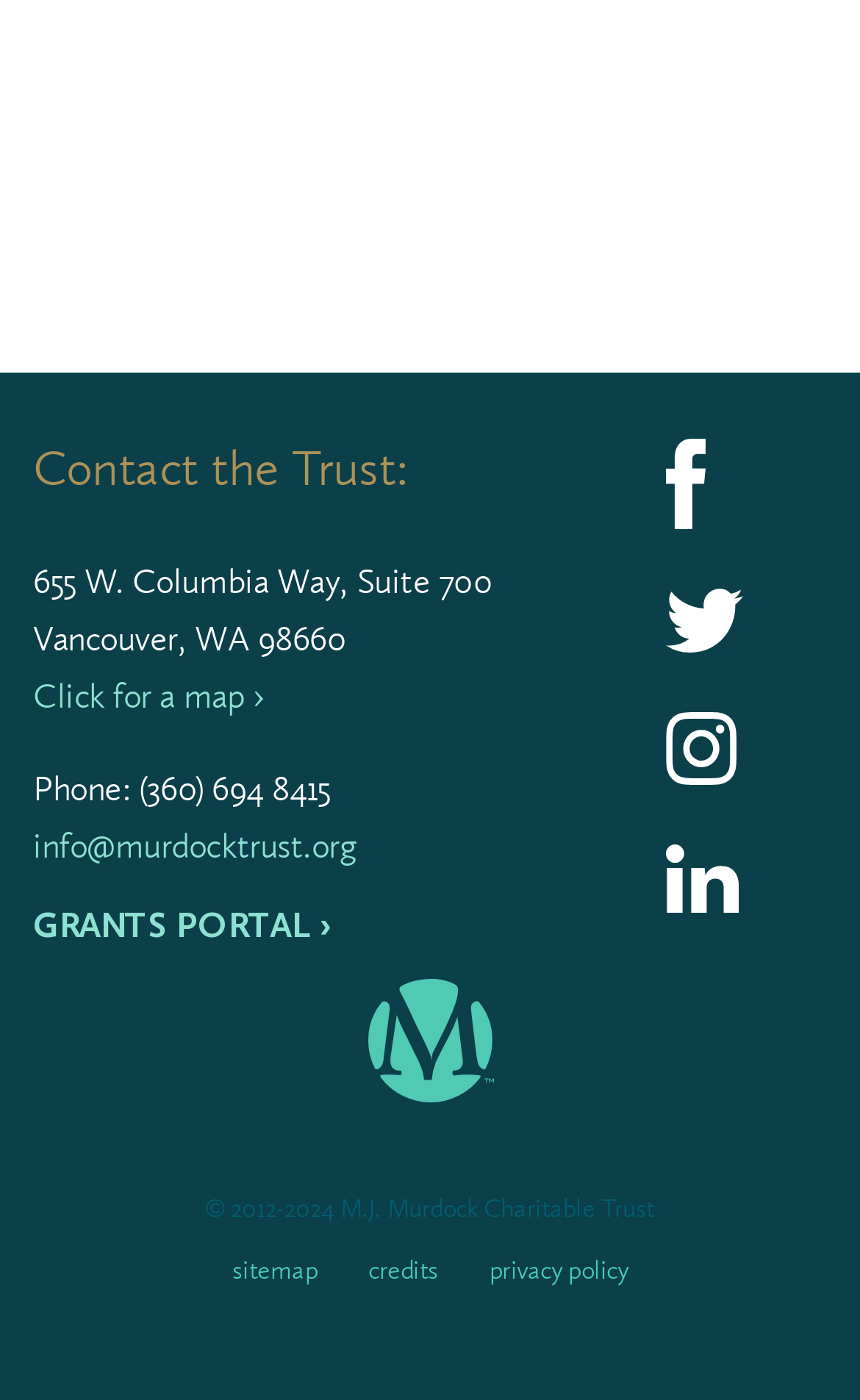Pinpoint the bounding box coordinates of the clickable area necessary to execute the following instruction: "Send an email". The coordinates should be given as four float numbers between 0 and 1, namely [left, top, right, bottom].

[0.038, 0.588, 0.415, 0.618]